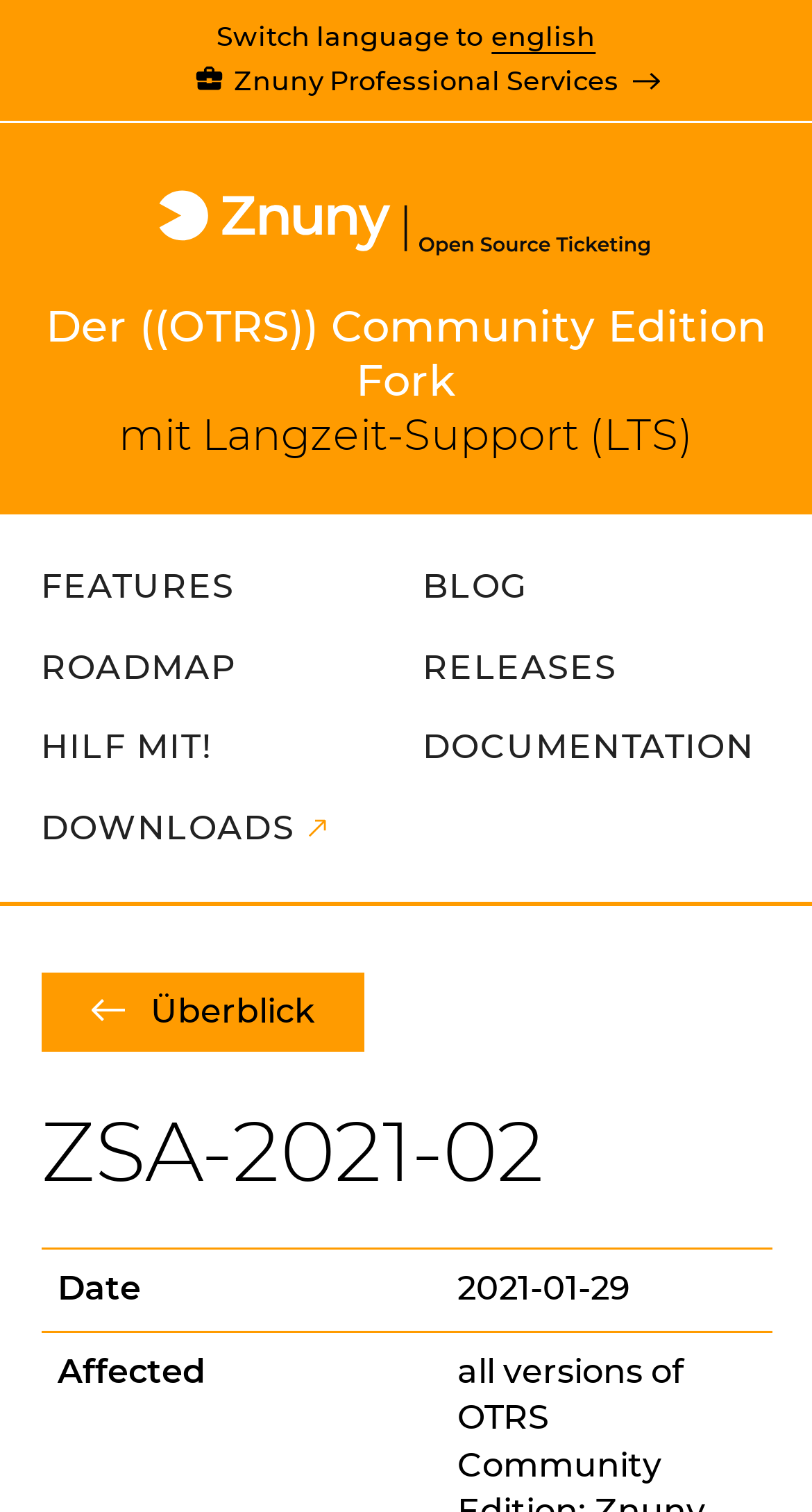Provide a one-word or one-phrase answer to the question:
How many navigation links are there?

7